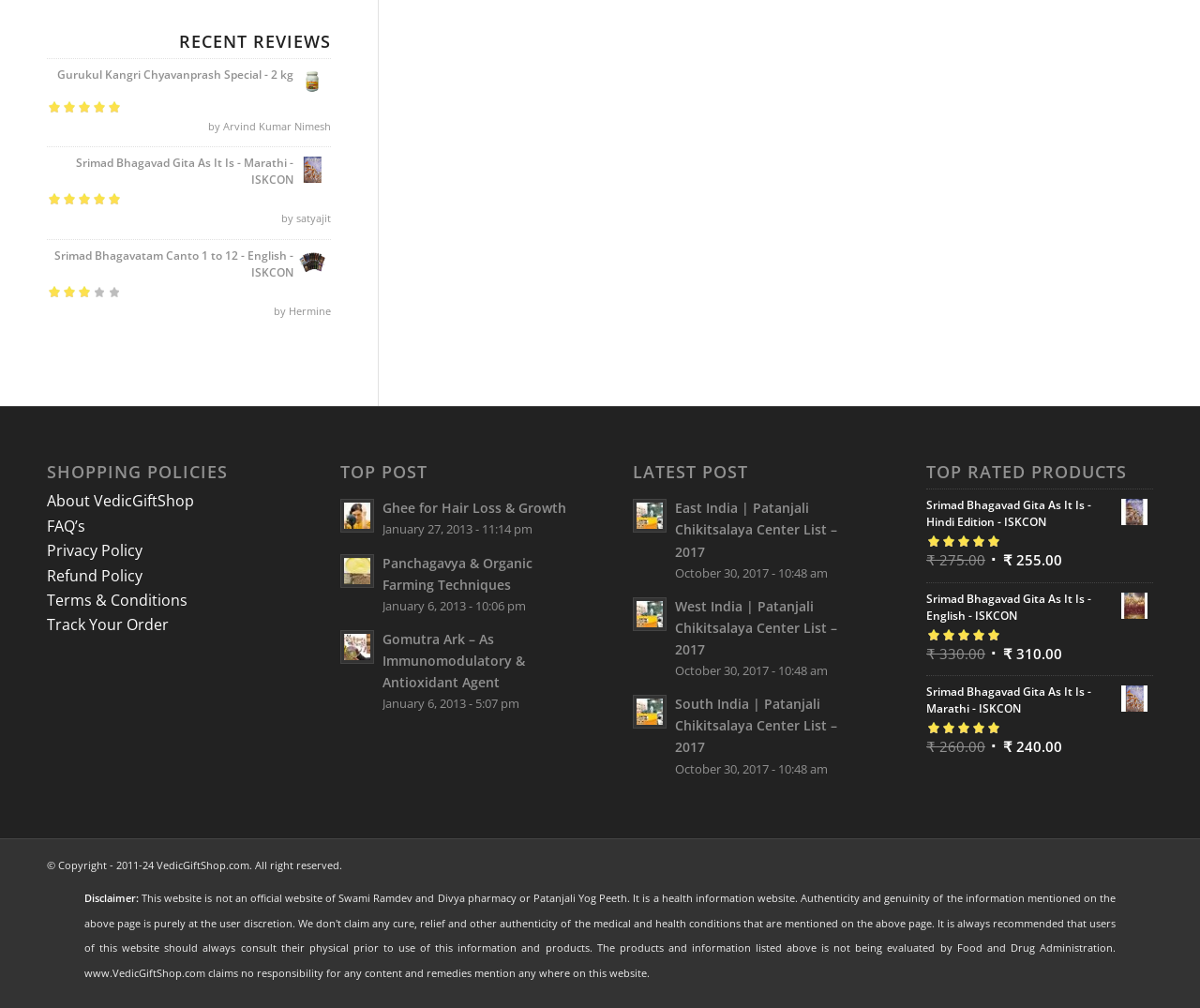Determine the bounding box coordinates for the clickable element required to fulfill the instruction: "Learn about shopping policies". Provide the coordinates as four float numbers between 0 and 1, i.e., [left, top, right, bottom].

[0.039, 0.46, 0.228, 0.478]